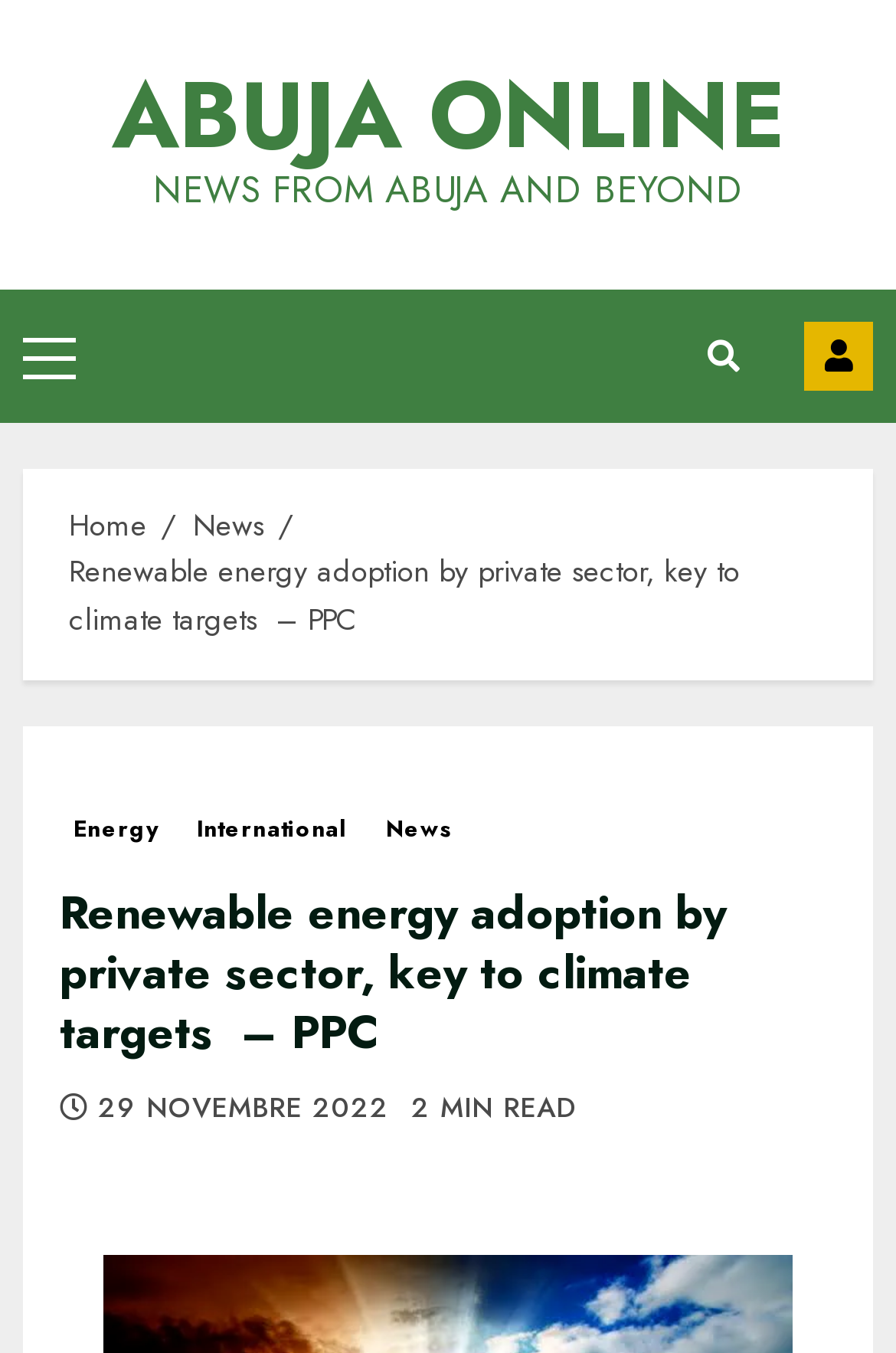Please specify the bounding box coordinates of the element that should be clicked to execute the given instruction: 'read international news'. Ensure the coordinates are four float numbers between 0 and 1, expressed as [left, top, right, bottom].

[0.204, 0.598, 0.402, 0.629]